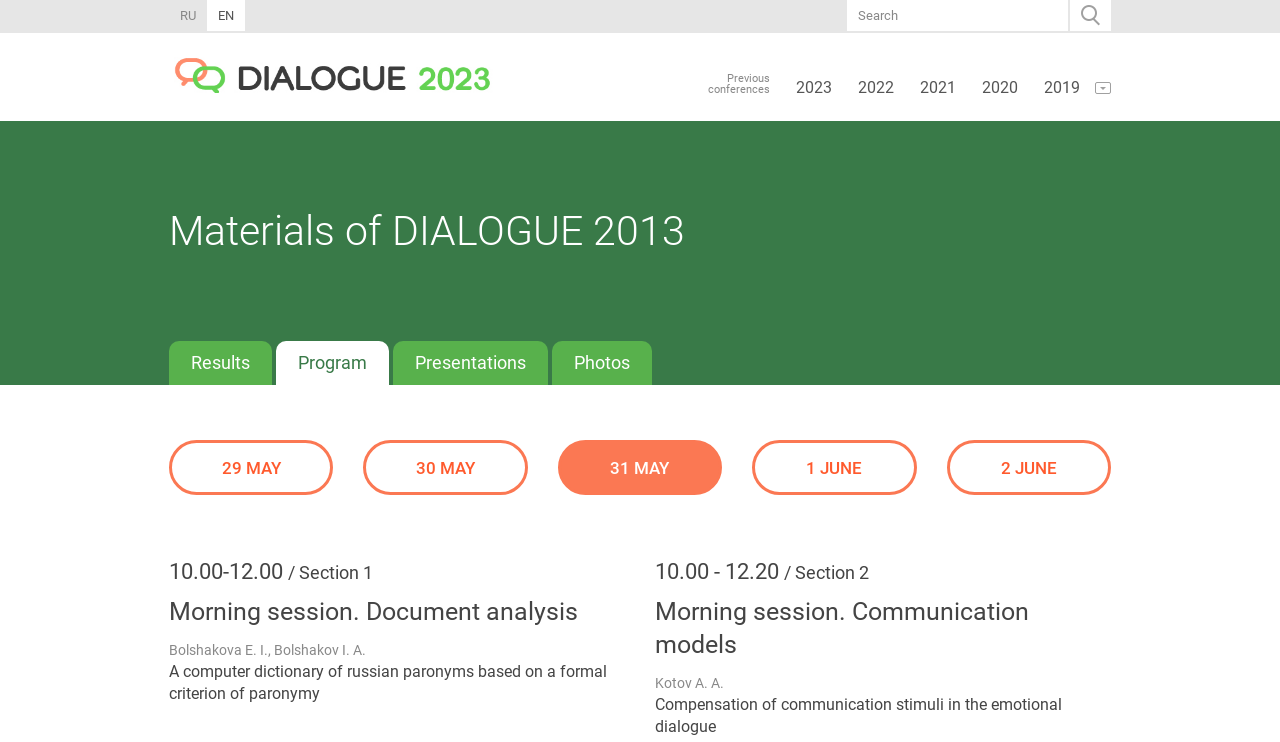Who is the author of the presentation about paronyms?
Please craft a detailed and exhaustive response to the question.

The webpage contains a list of presentations or talks. One of the presentations is about a computer dictionary of Russian paronyms, and the authors are listed as Bolshakova E. I. and Bolshakov I. A.